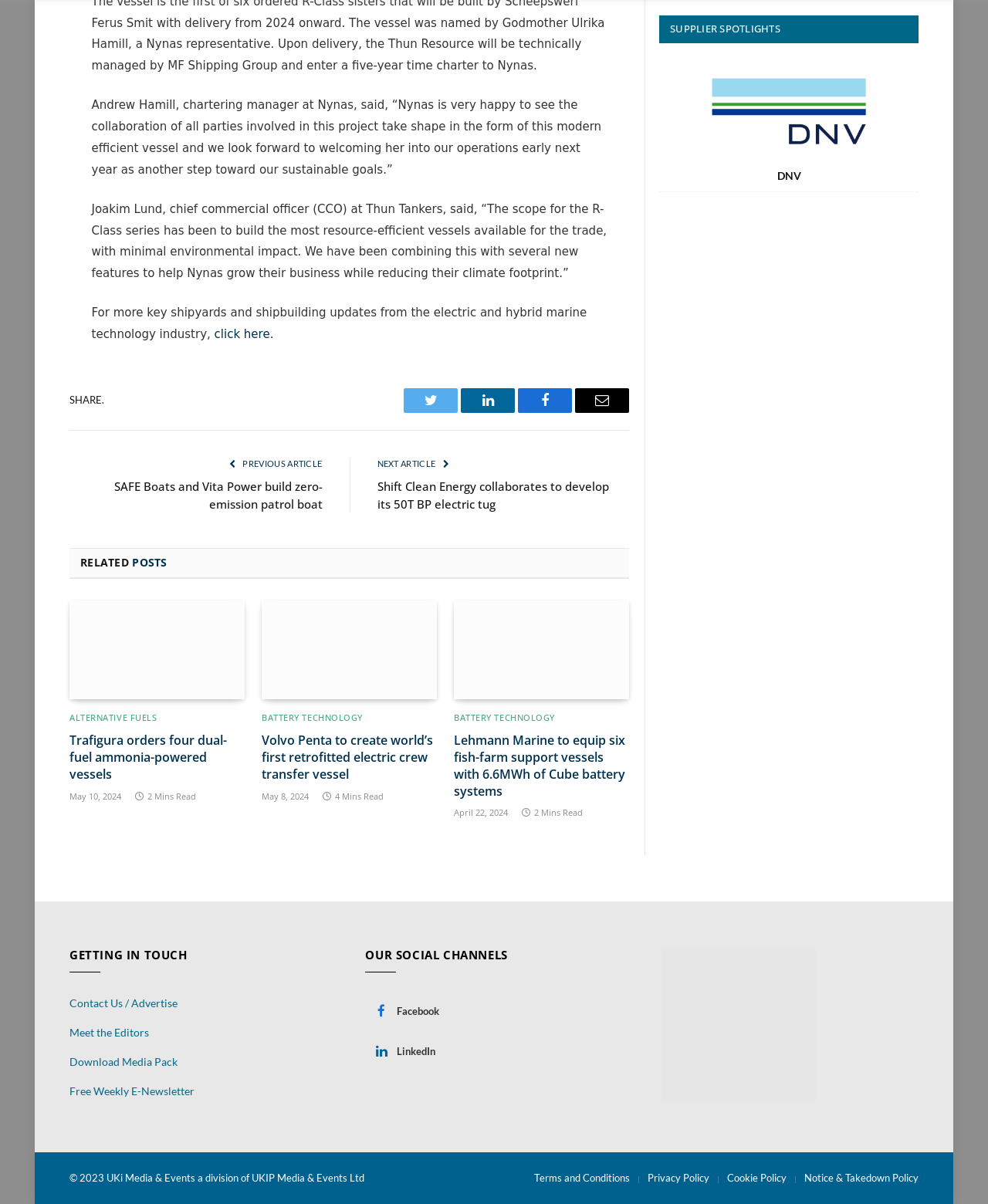Please identify the bounding box coordinates of the element's region that I should click in order to complete the following instruction: "Become a member". The bounding box coordinates consist of four float numbers between 0 and 1, i.e., [left, top, right, bottom].

None